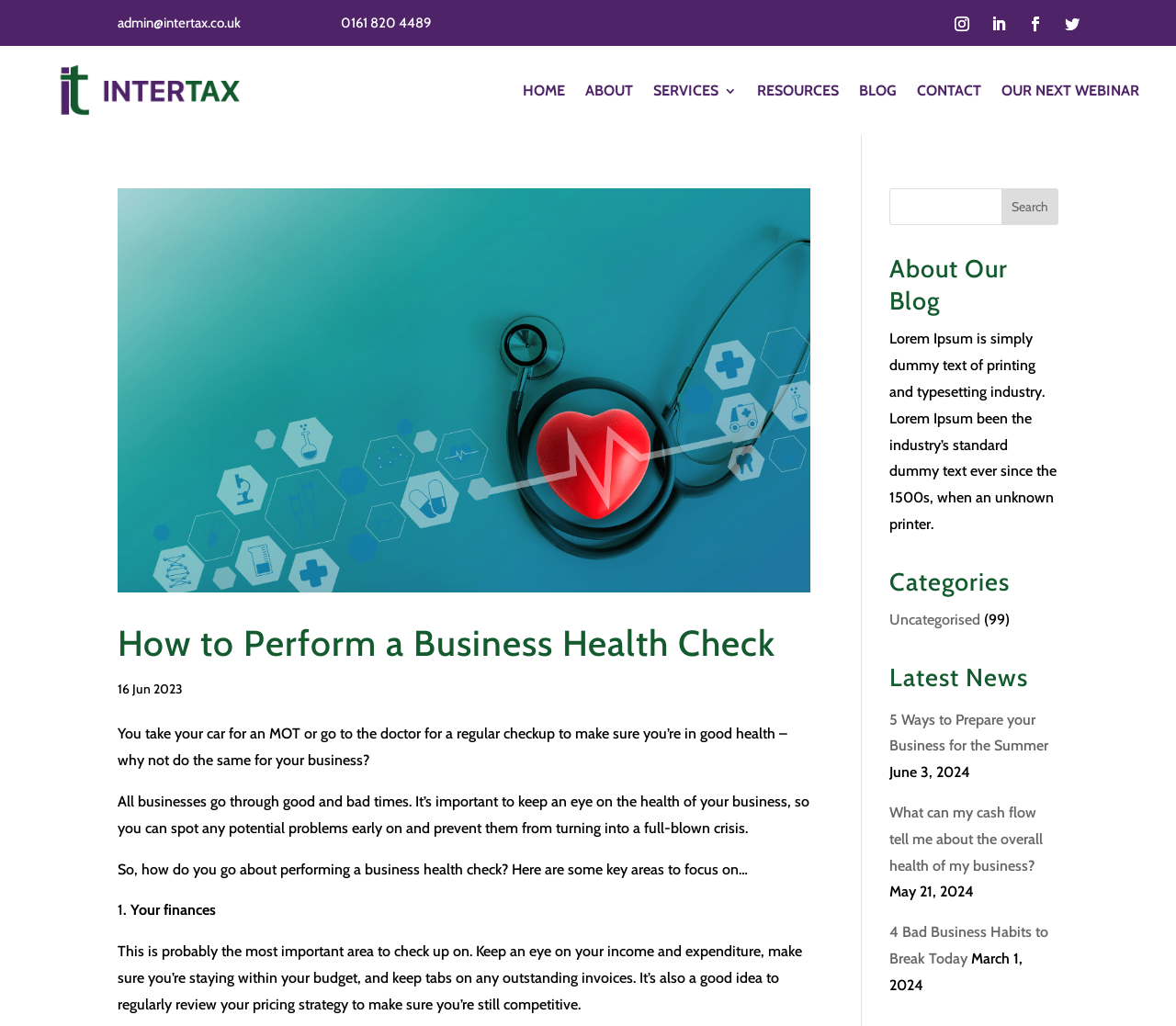Please determine the bounding box coordinates of the element to click on in order to accomplish the following task: "Search for a topic". Ensure the coordinates are four float numbers ranging from 0 to 1, i.e., [left, top, right, bottom].

[0.756, 0.184, 0.9, 0.219]